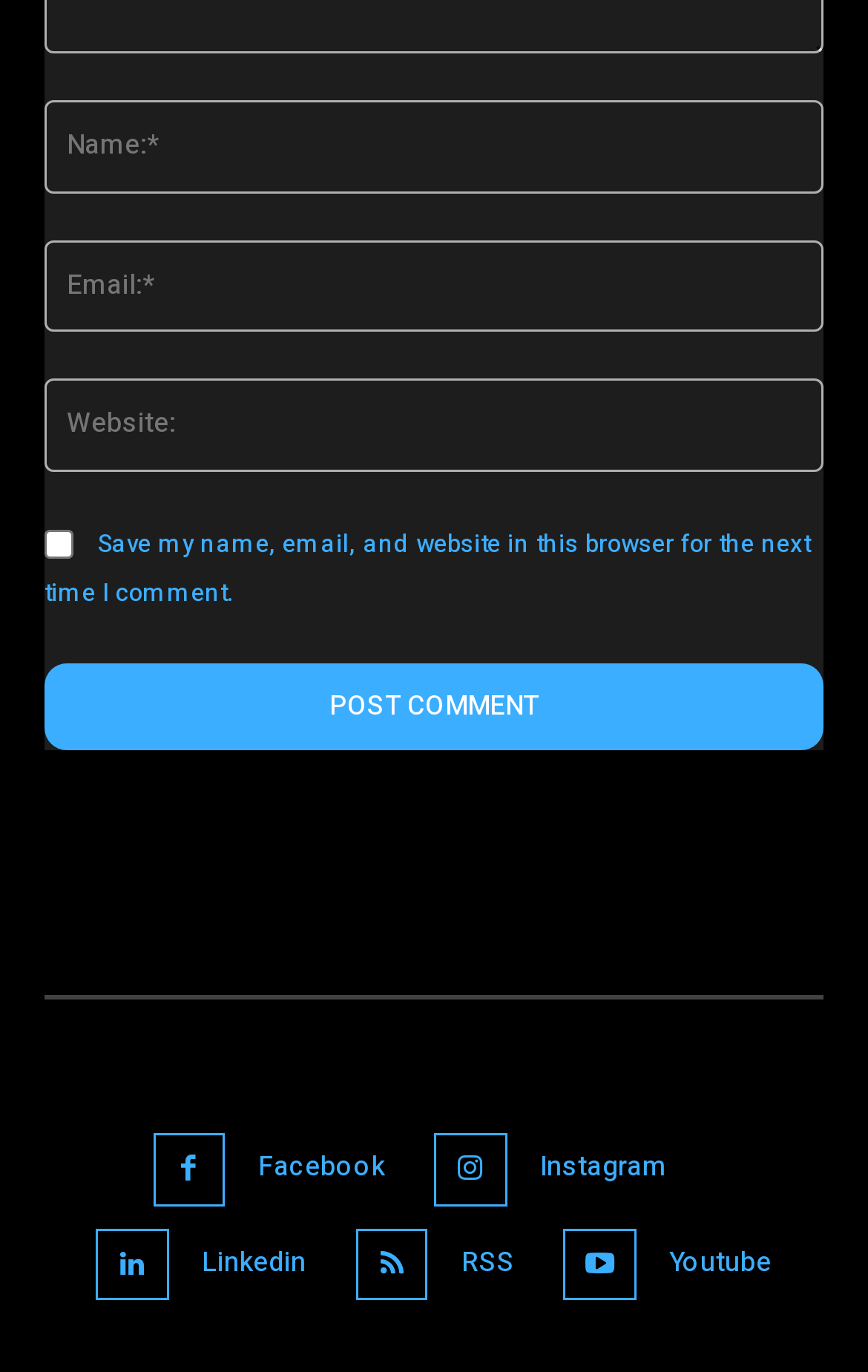Highlight the bounding box coordinates of the element that should be clicked to carry out the following instruction: "Learn about Submariner Rolex watches". The coordinates must be given as four float numbers ranging from 0 to 1, i.e., [left, top, right, bottom].

None